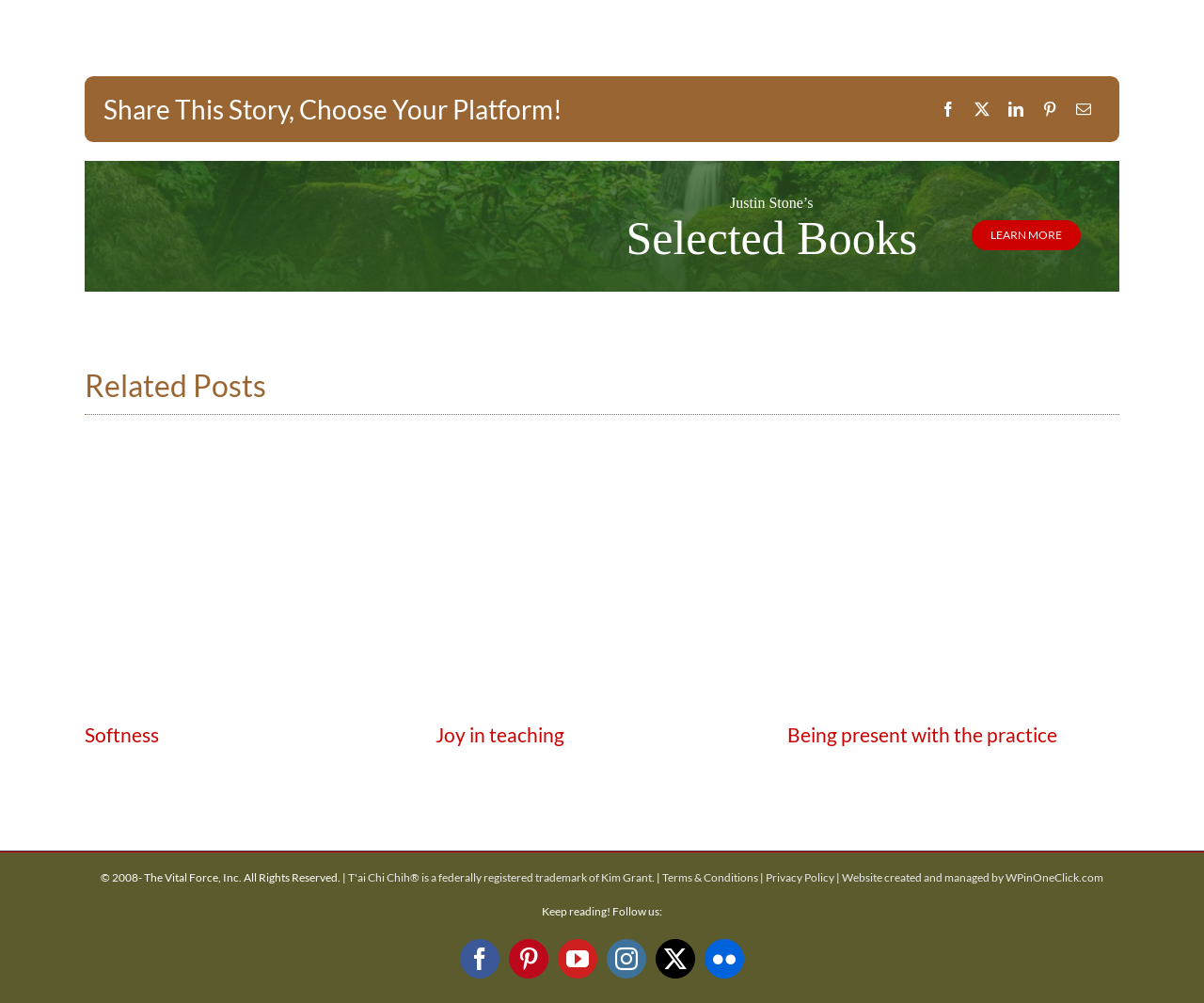Please mark the clickable region by giving the bounding box coordinates needed to complete this instruction: "Share this story on Facebook".

[0.773, 0.097, 0.802, 0.121]